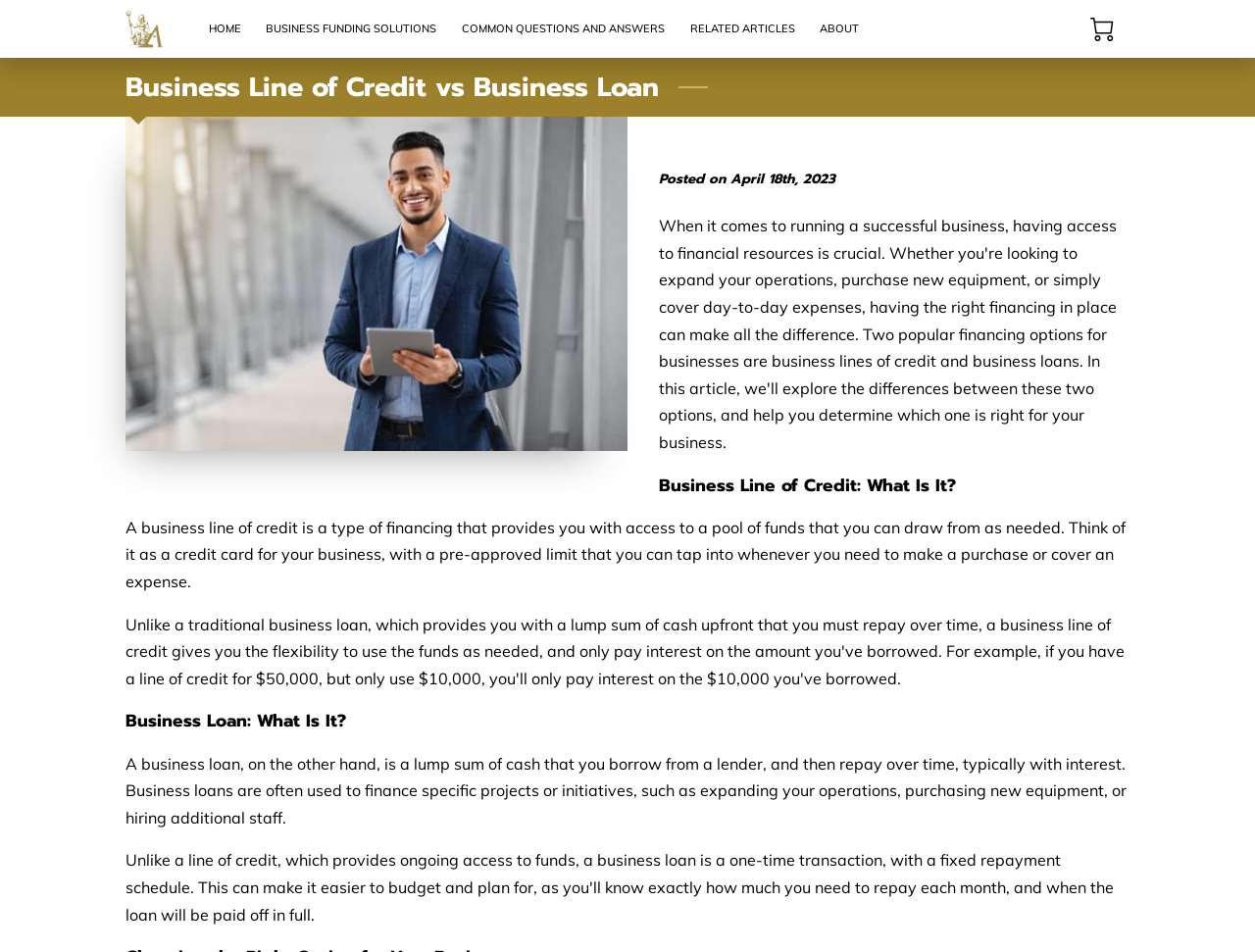What is the date of the posted article?
Please provide a single word or phrase answer based on the image.

April 18th, 2023